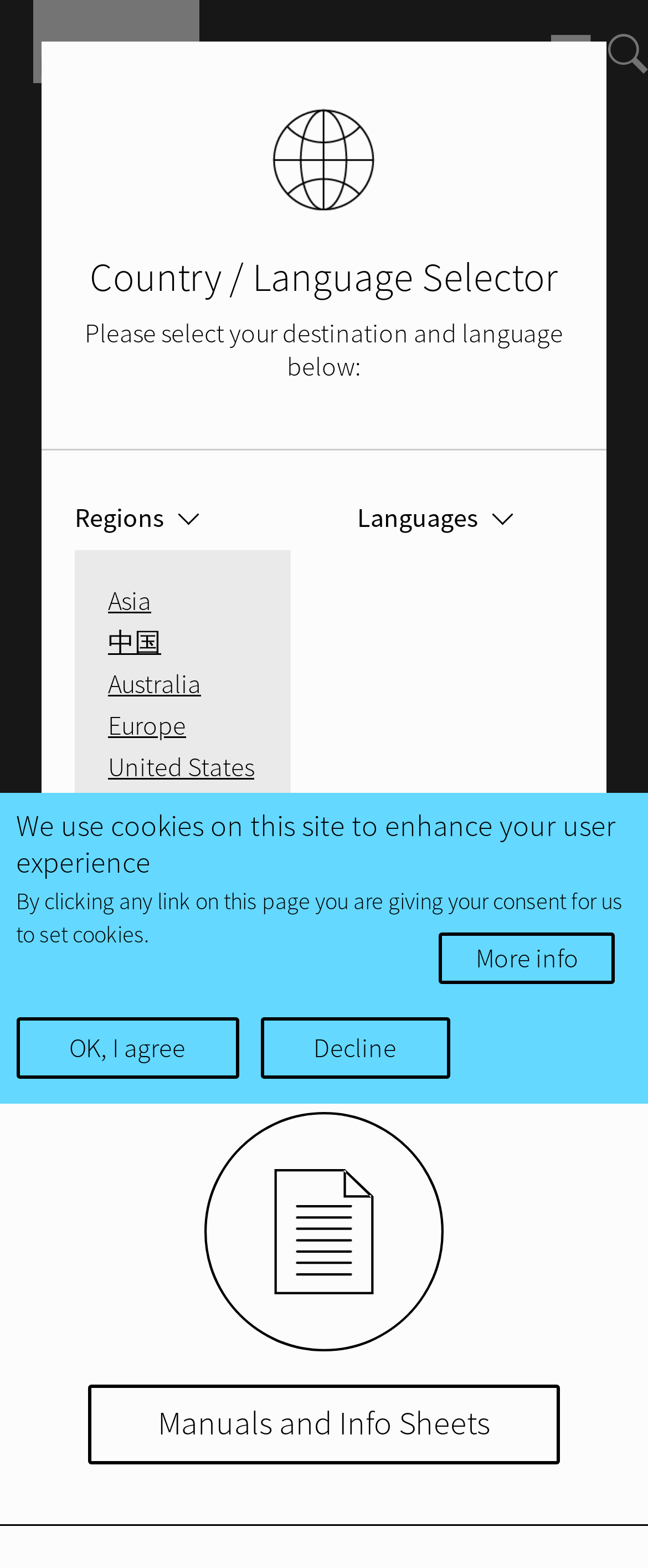Refer to the image and provide a thorough answer to this question:
How many regions are available for selection?

By examining the links under the 'Regions' heading with a bounding box of [0.115, 0.319, 0.449, 0.34], we can count the number of regions available for selection, which are Asia, 中国, Australia, Europe, United States, and Canada, totaling 6 regions.